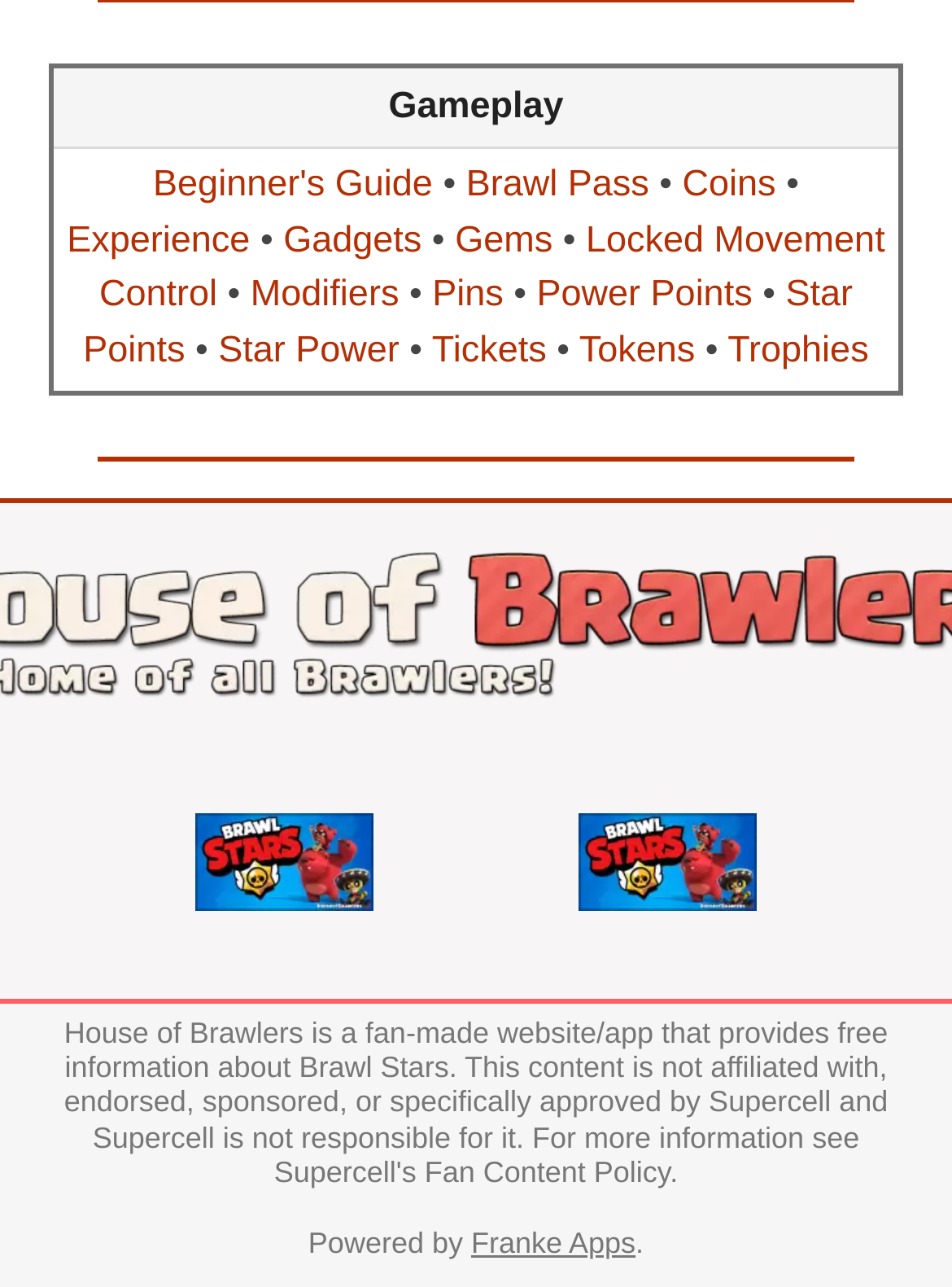How many links are there in the table?
Using the visual information, reply with a single word or short phrase.

14